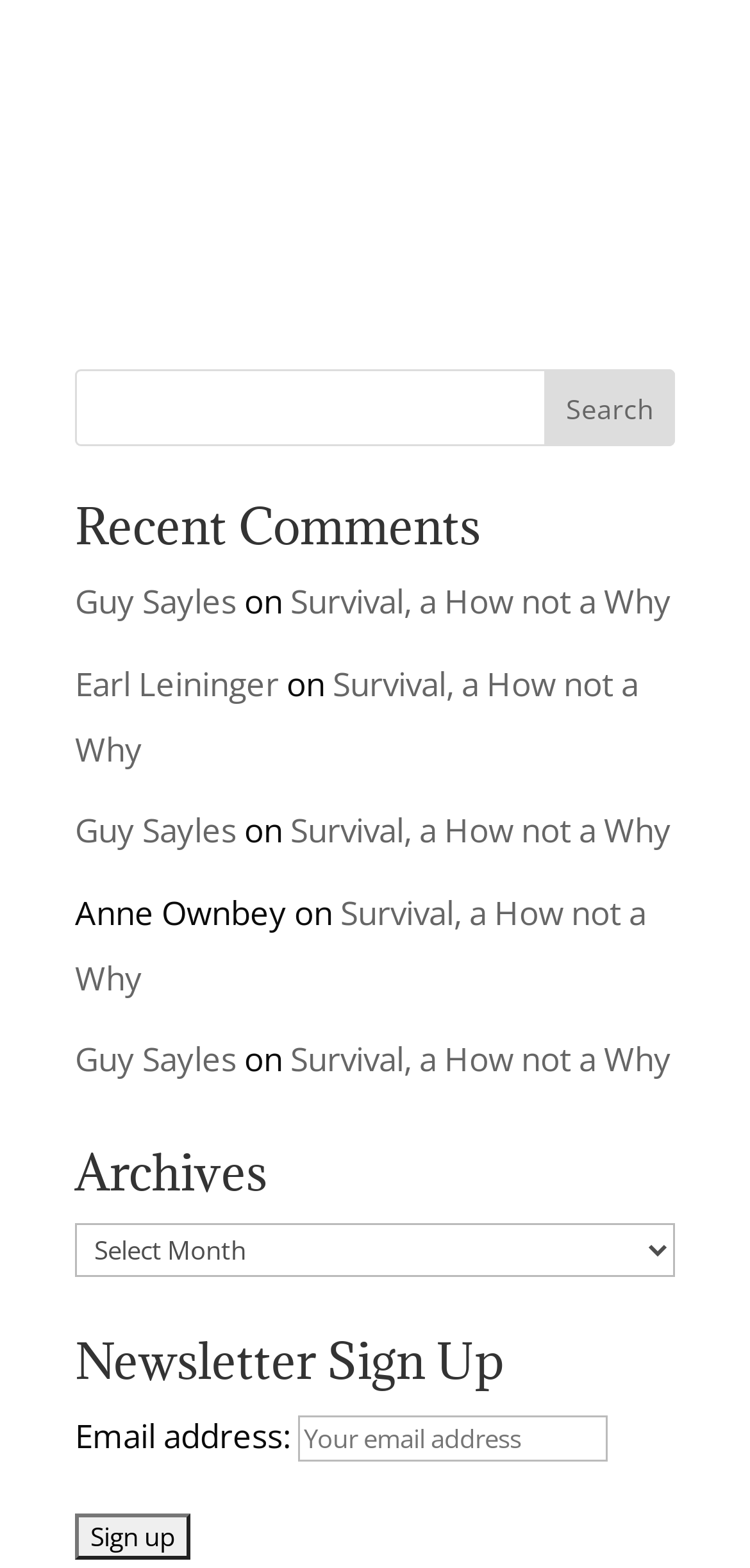Respond with a single word or phrase for the following question: 
How can users sign up for the newsletter?

Enter email address and click Sign up